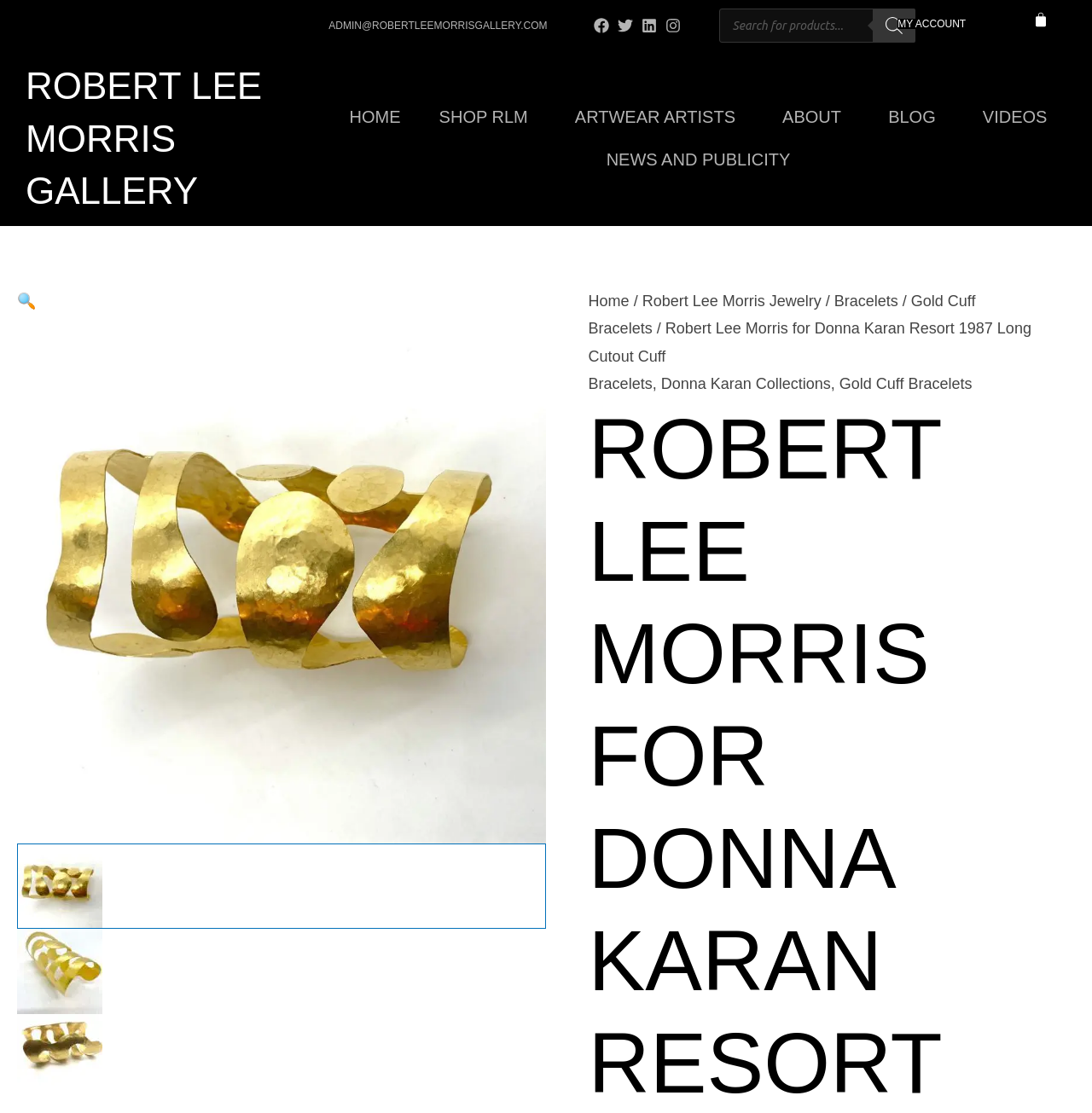Please identify the bounding box coordinates of the element I should click to complete this instruction: 'Explore SHOP RLM'. The coordinates should be given as four float numbers between 0 and 1, like this: [left, top, right, bottom].

[0.384, 0.086, 0.509, 0.124]